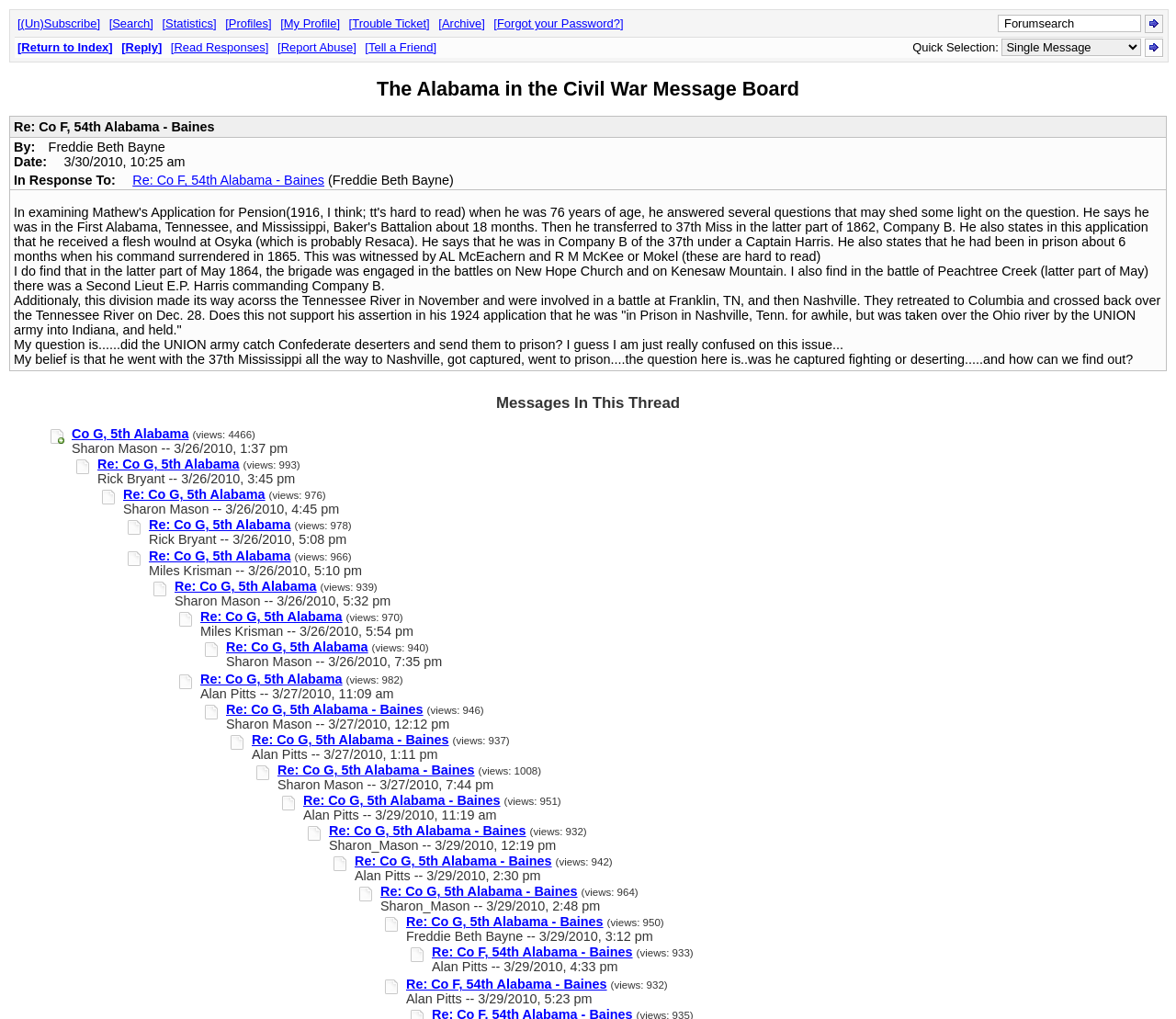Please find the bounding box coordinates of the element's region to be clicked to carry out this instruction: "Reply to the post".

[0.103, 0.04, 0.138, 0.053]